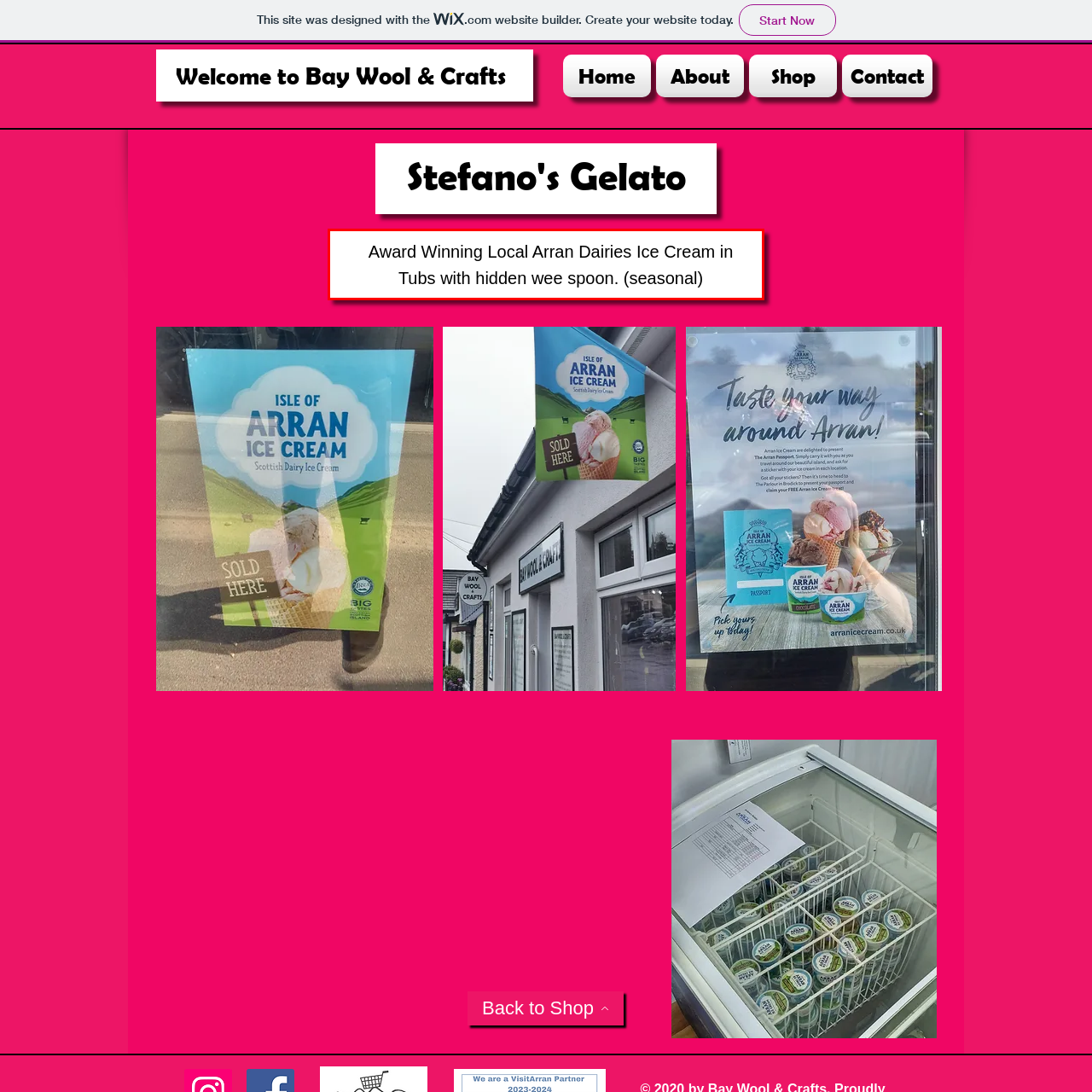Elaborate on the details of the image that is highlighted by the red boundary.

This image features a description of "Award Winning Local Arran Dairies Ice Cream" presented in an enticing rectangular format. The caption highlights the product's premium quality, mentioning it comes in tubs that include a hidden wee spoon, ideal for enjoying this seasonal treat. The emphasis on "award-winning" suggests a reputation for excellence, appealing to ice cream lovers seeking a delightful and high-quality indulgence. This product is sure to attract attention for its creativity and the added surprise of the hidden spoon, enhancing the overall experience of savoring this local delicacy.